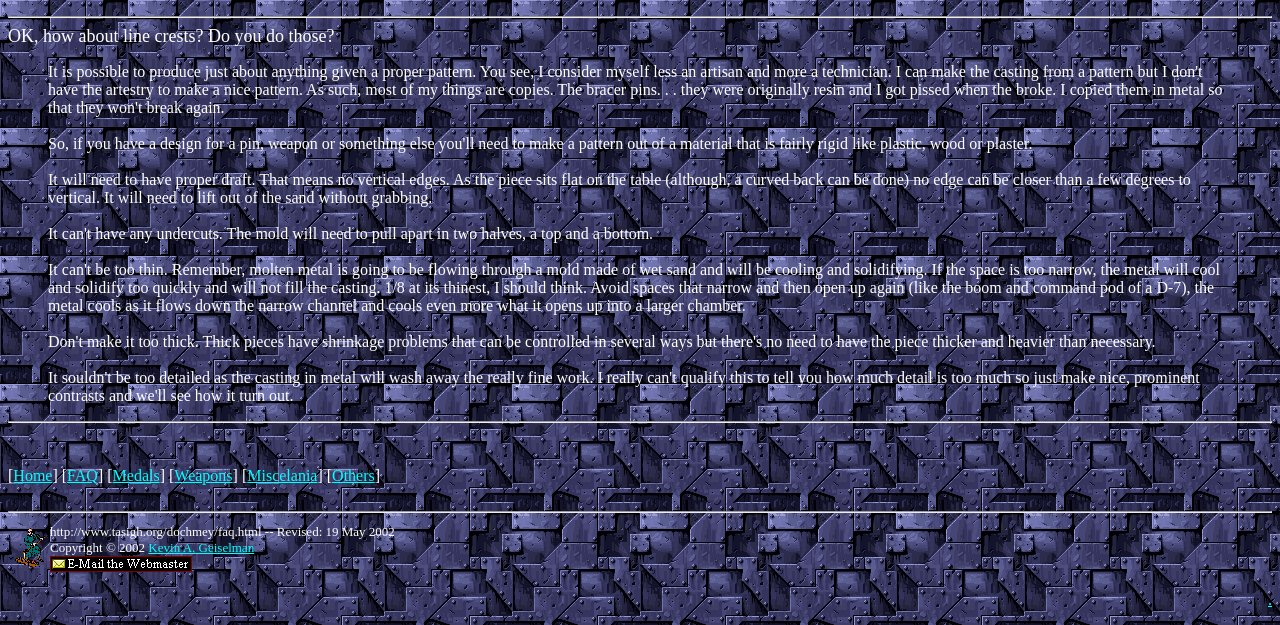Determine the bounding box coordinates for the element that should be clicked to follow this instruction: "Click on the 'FAQ' link". The coordinates should be given as four float numbers between 0 and 1, in the format [left, top, right, bottom].

[0.052, 0.747, 0.077, 0.774]